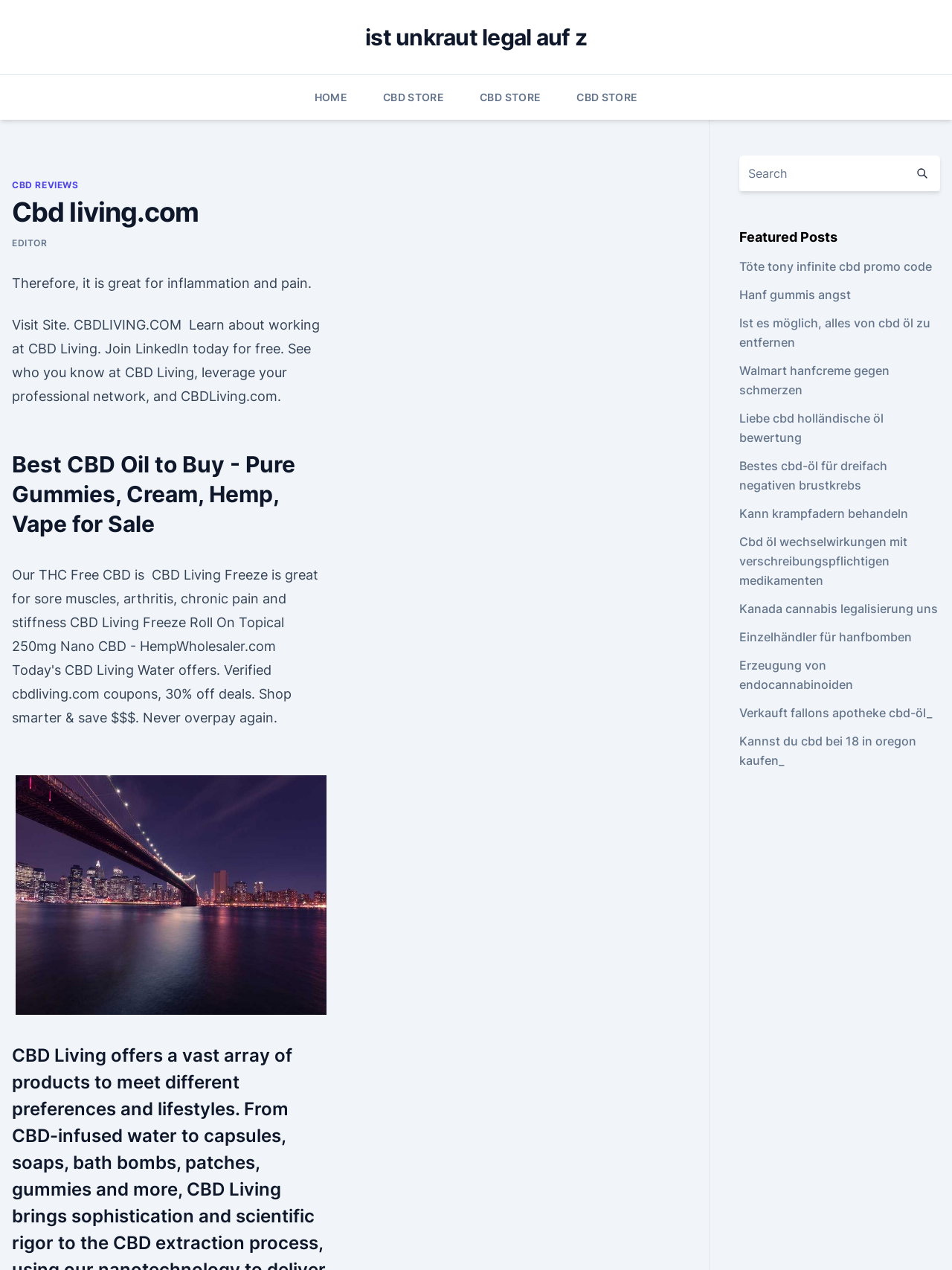Respond to the question below with a single word or phrase:
Is this website related to e-commerce?

Yes